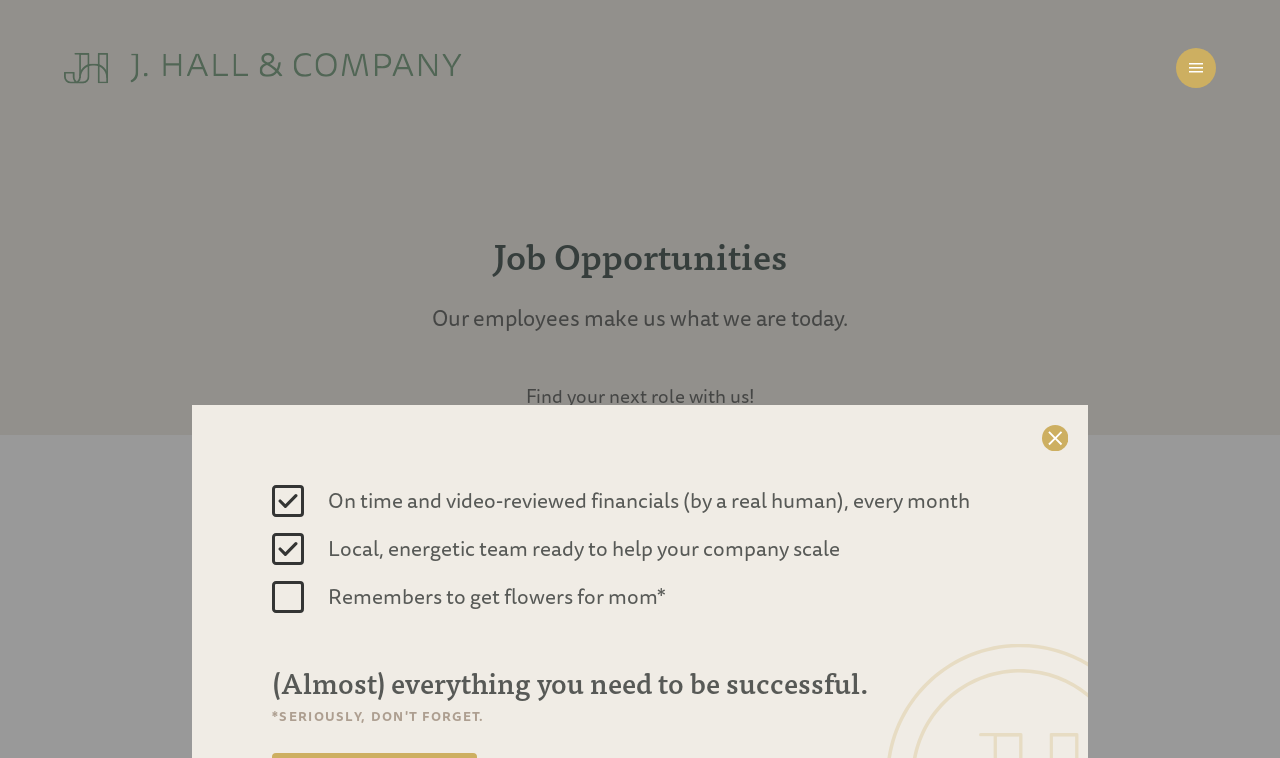Using the information in the image, could you please answer the following question in detail:
What is the theme of the job opportunities?

The headings on the webpage, such as 'On time and video-reviewed financials (by a real human), every month' and 'Local, energetic team ready to help your company scale', suggest that the job opportunities are related to financials and scaling.